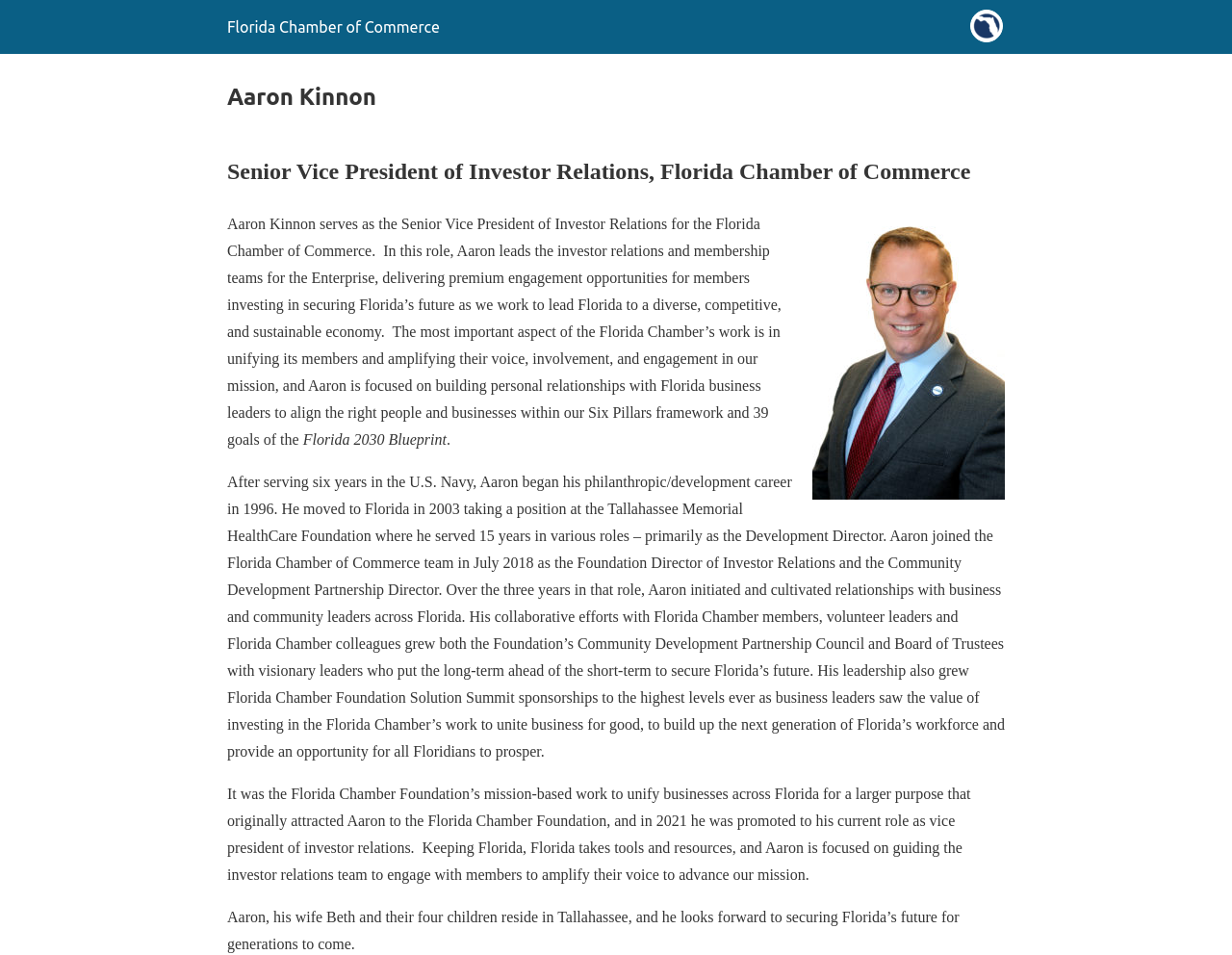Describe in detail what you see on the webpage.

The webpage is about Aaron Kinnon, the Senior Vice President of Investor Relations at the Florida Chamber of Commerce. At the top left of the page, there is a site icon link with a small image of the Florida Chamber of Commerce. Below the site icon, there is a header section with a heading that displays Aaron Kinnon's name. 

Underneath the header, there is a larger heading that describes Aaron's role as the Senior Vice President of Investor Relations, Florida Chamber of Commerce. Below this heading, there is a block of text that provides a detailed description of Aaron's role, responsibilities, and accomplishments. This text is divided into four paragraphs, with the first paragraph describing his current role and responsibilities, the second paragraph discussing his background and experience, the third paragraph detailing his achievements and promotions, and the fourth paragraph providing a brief personal statement.

Throughout the text, there are mentions of specific initiatives and programs, such as the Florida 2030 Blueprint, the Community Development Partnership Council, and the Foundation Solution Summit. The text also highlights Aaron's focus on building relationships with business leaders and his commitment to securing Florida's future. At the very bottom of the page, there is a brief personal statement about Aaron's family and his residence in Tallahassee.